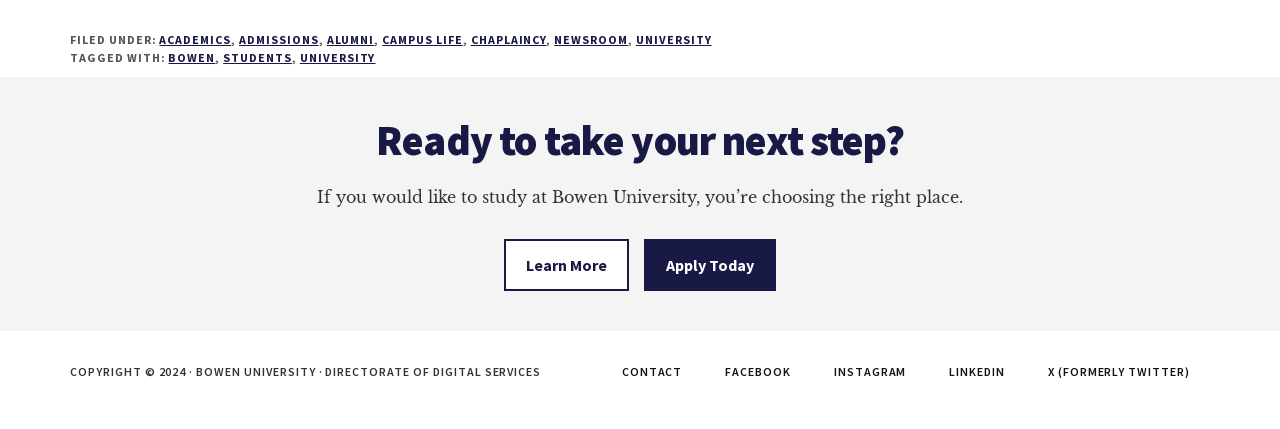Please provide a comprehensive response to the question based on the details in the image: What is the purpose of the 'Learn More' button?

The 'Learn More' button is located below the heading 'Ready to take your next step?' and is likely intended to provide more information about studying at Bowen University. The surrounding text mentions choosing the right place to study, implying that the button will lead to more details about the university's programs or admissions process.